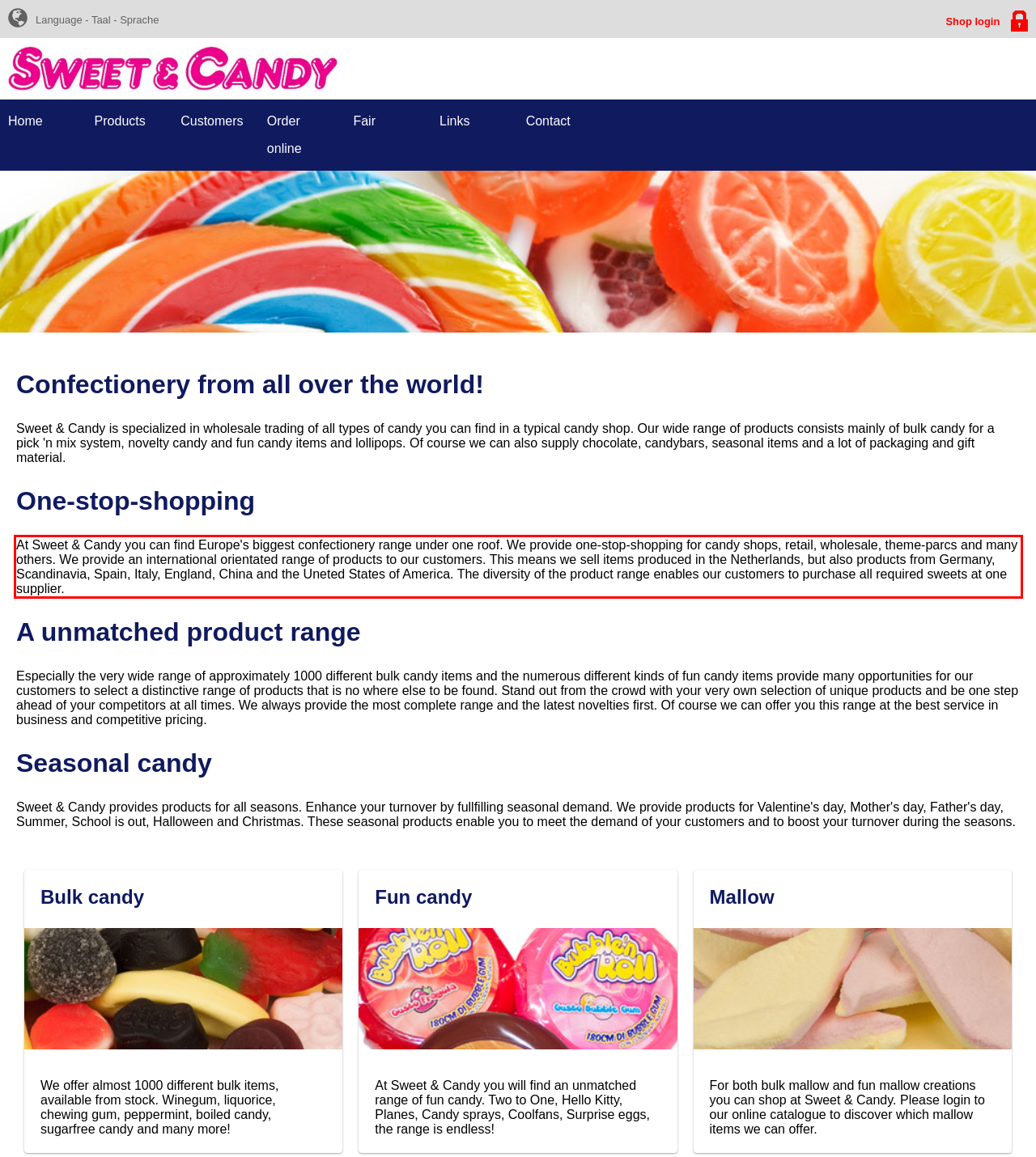Identify the text inside the red bounding box on the provided webpage screenshot by performing OCR.

At Sweet & Candy you can find Europe's biggest confectionery range under one roof. We provide one-stop-shopping for candy shops, retail, wholesale, theme-parcs and many others. We provide an international orientated range of products to our customers. This means we sell items produced in the Netherlands, but also products from Germany, Scandinavia, Spain, Italy, England, China and the Uneted States of America. The diversity of the product range enables our customers to purchase all required sweets at one supplier.